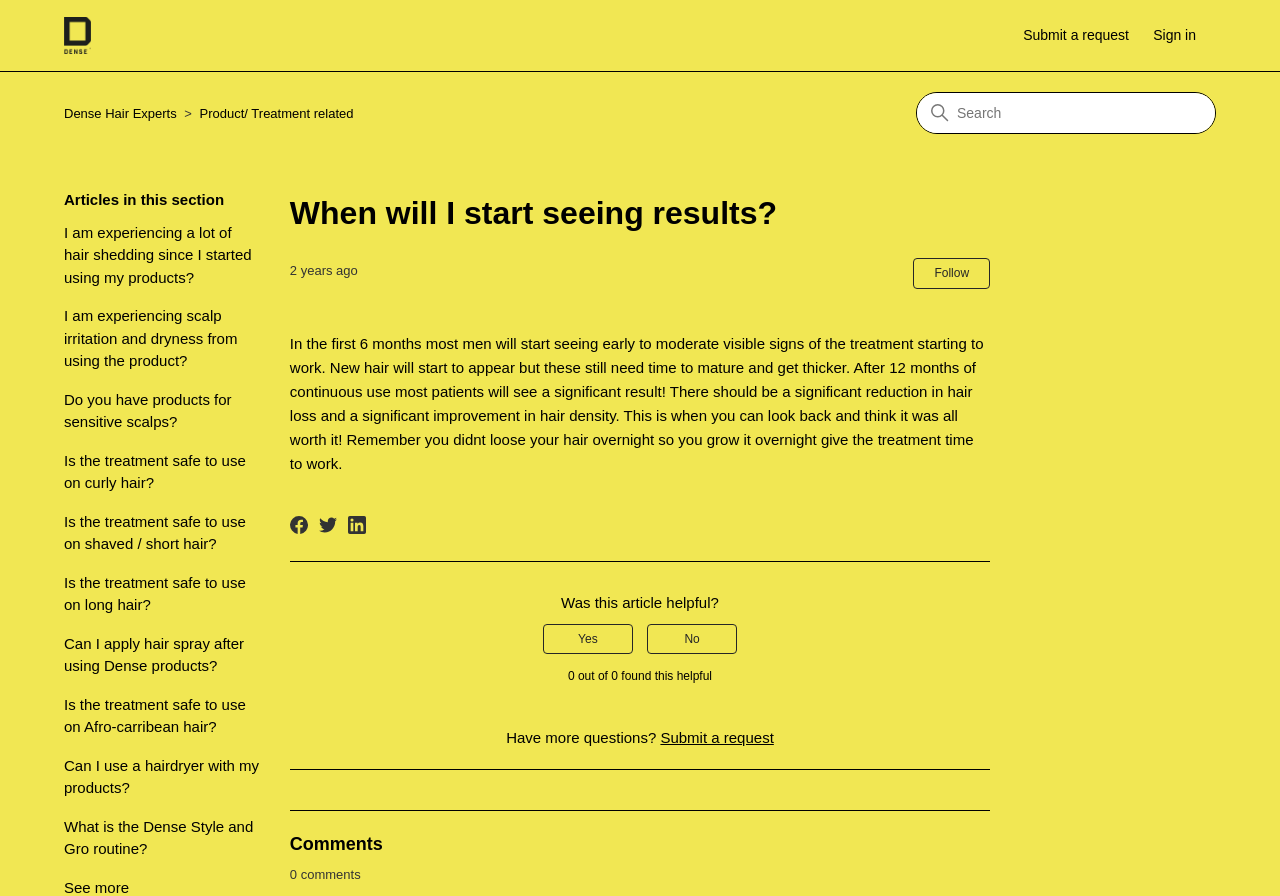Please look at the image and answer the question with a detailed explanation: What is the topic of this webpage?

Based on the content of the webpage, it appears to be discussing the results of a hair treatment, specifically when users can expect to see visible signs of the treatment working.